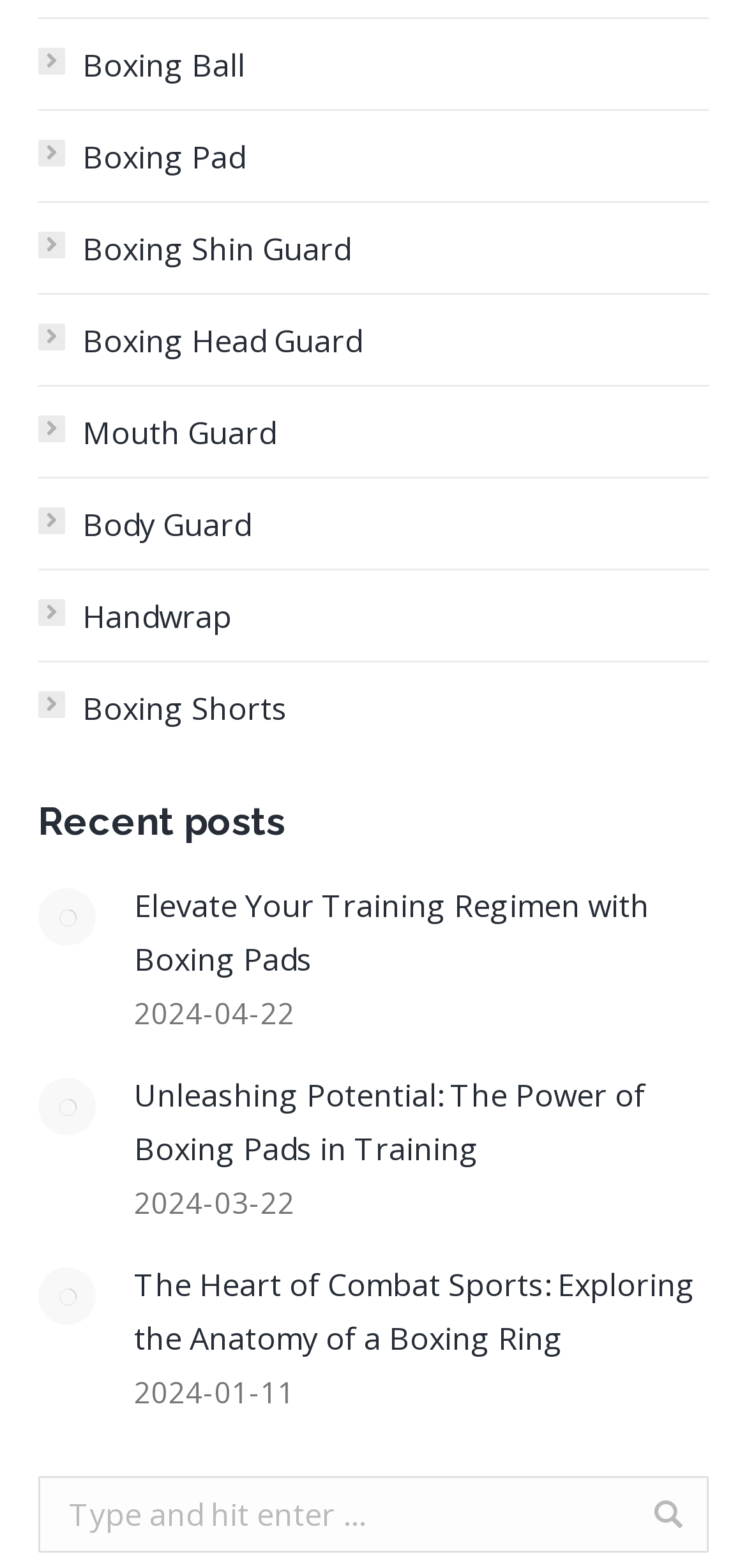Can you pinpoint the bounding box coordinates for the clickable element required for this instruction: "View the post image"? The coordinates should be four float numbers between 0 and 1, i.e., [left, top, right, bottom].

[0.051, 0.567, 0.128, 0.604]